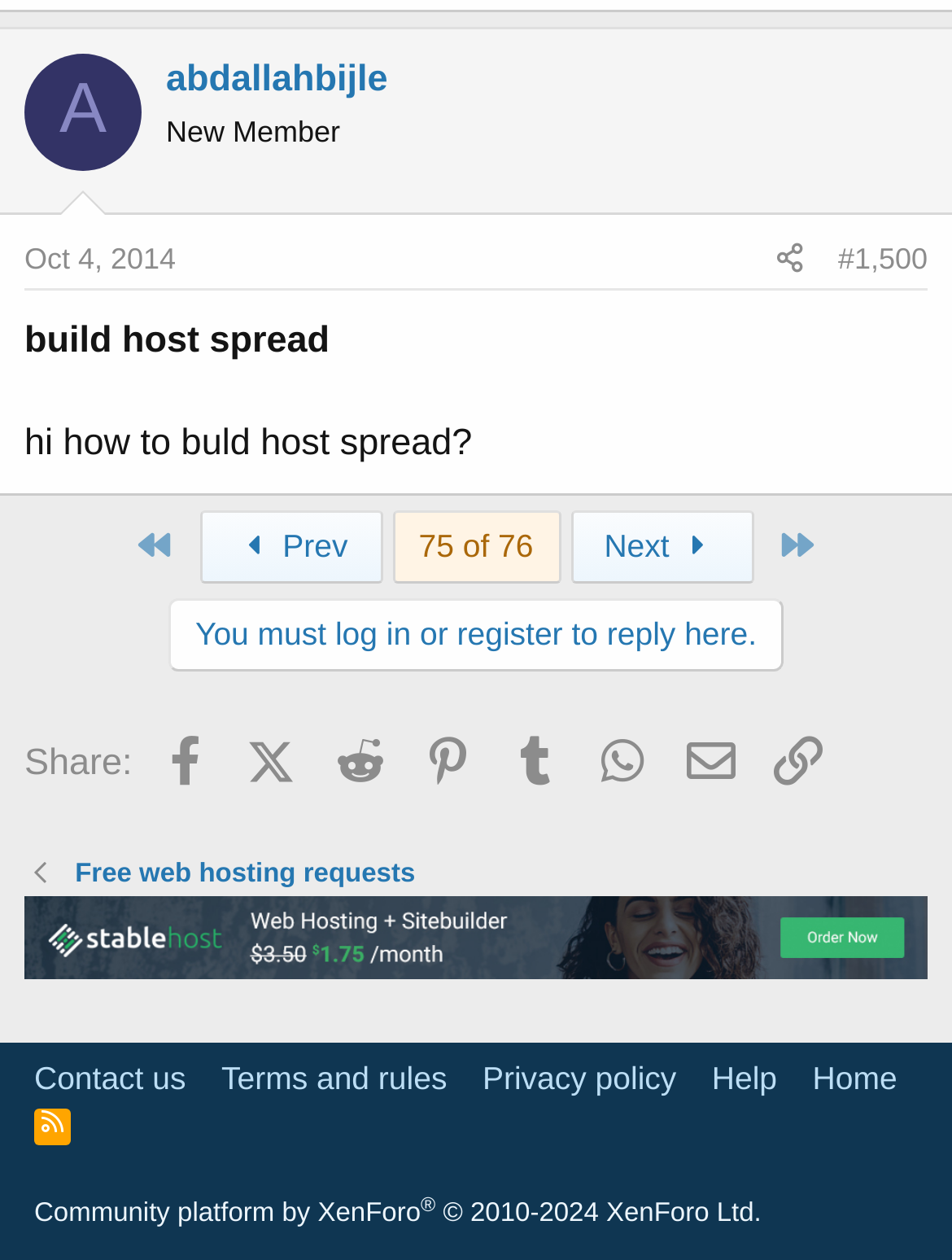What is the date of the post?
Please use the image to provide an in-depth answer to the question.

The date of the post can be found in the link element with the text 'Oct 4, 2014' which is a child of the HeaderAsNonLandmark element. This link element also contains a time element with the full timestamp 'Oct 4, 2014 at 11:16 AM'.